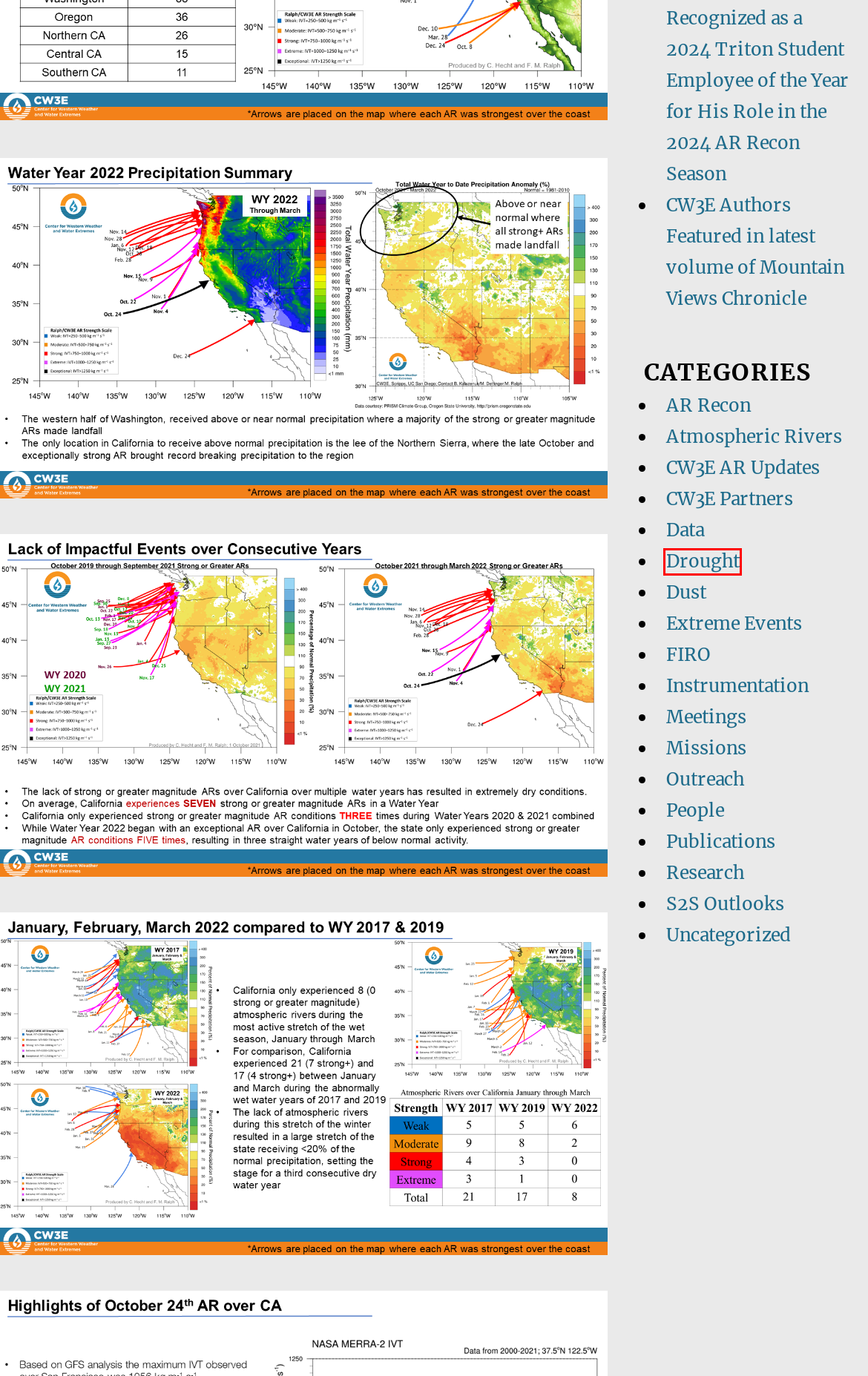Given a screenshot of a webpage with a red bounding box highlighting a UI element, determine which webpage description best matches the new webpage that appears after clicking the highlighted element. Here are the candidates:
A. Research – Center for Western Weather and Water Extremes
B. S2S Outlooks – Center for Western Weather and Water Extremes
C. Missions – Center for Western Weather and Water Extremes
D. CW3E AR Updates – Center for Western Weather and Water Extremes
E. Dust – Center for Western Weather and Water Extremes
F. FIRO – Center for Western Weather and Water Extremes
G. Drought – Center for Western Weather and Water Extremes
H. Extreme Events – Center for Western Weather and Water Extremes

G